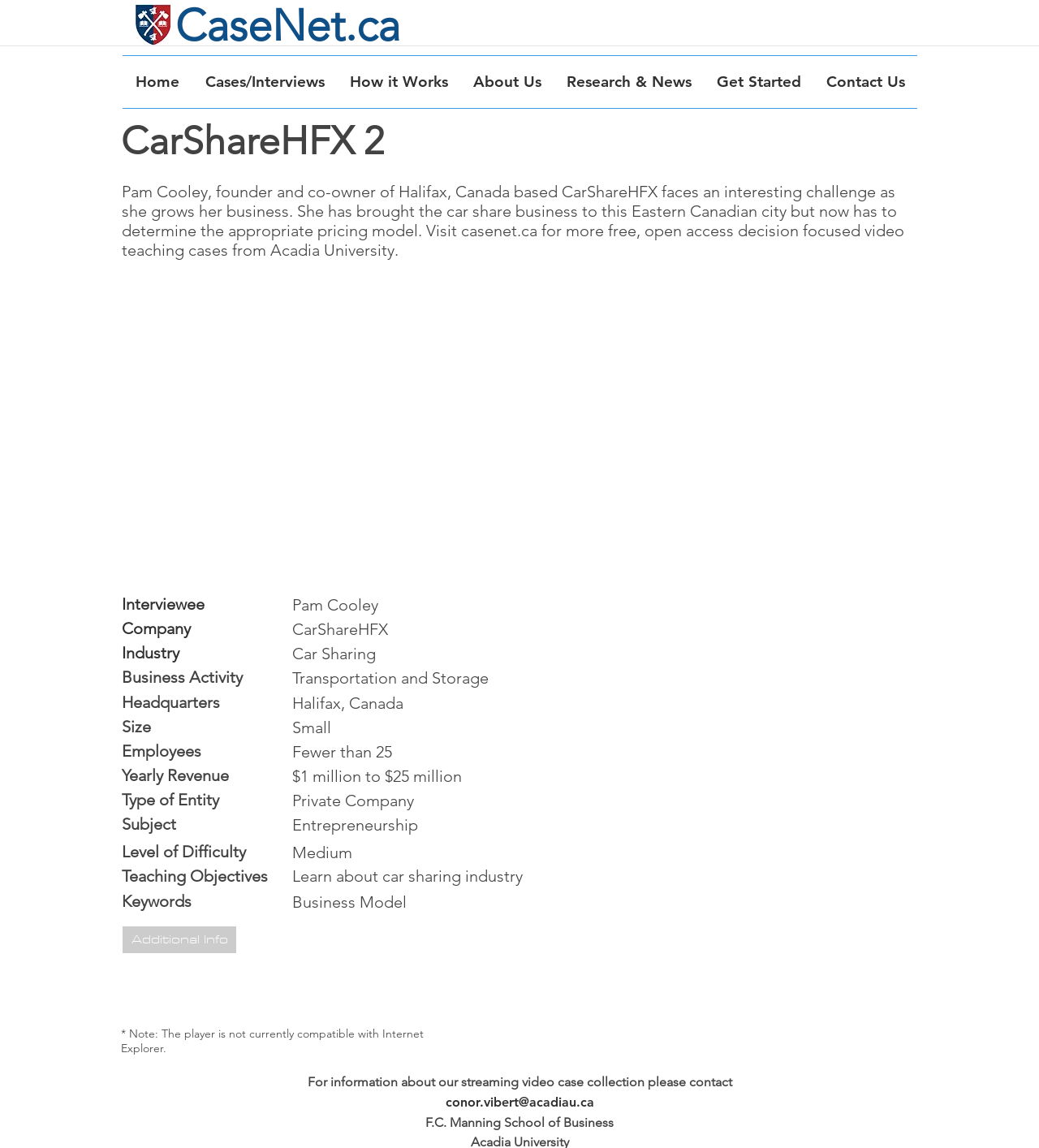Identify the bounding box coordinates of the region that should be clicked to execute the following instruction: "Visit CaseNet.ca".

[0.169, 0.0, 0.385, 0.045]